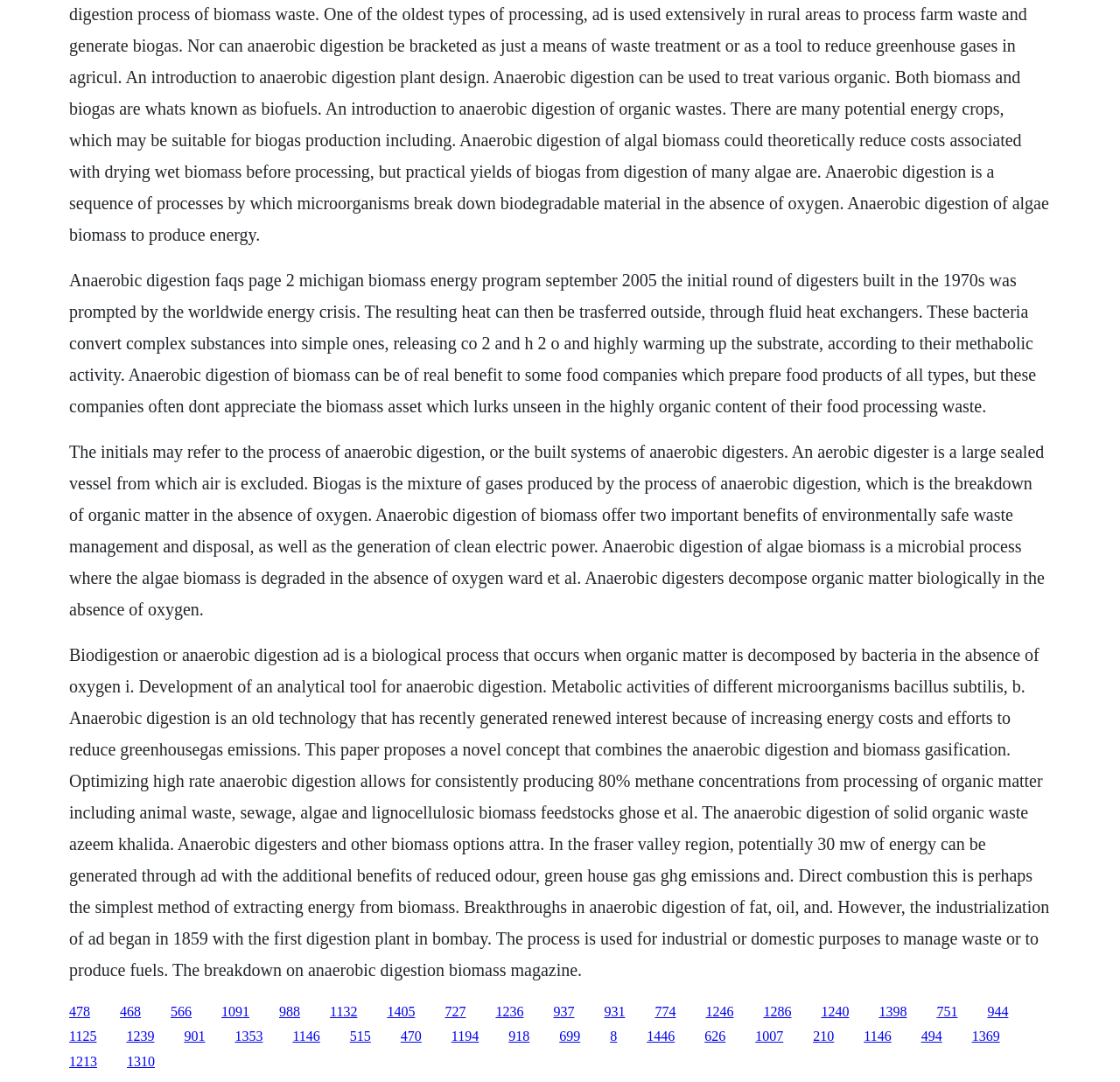For the following element description, predict the bounding box coordinates in the format (top-left x, top-left y, bottom-right x, bottom-right y). All values should be floating point numbers between 0 and 1. Description: 1146

[0.771, 0.951, 0.796, 0.965]